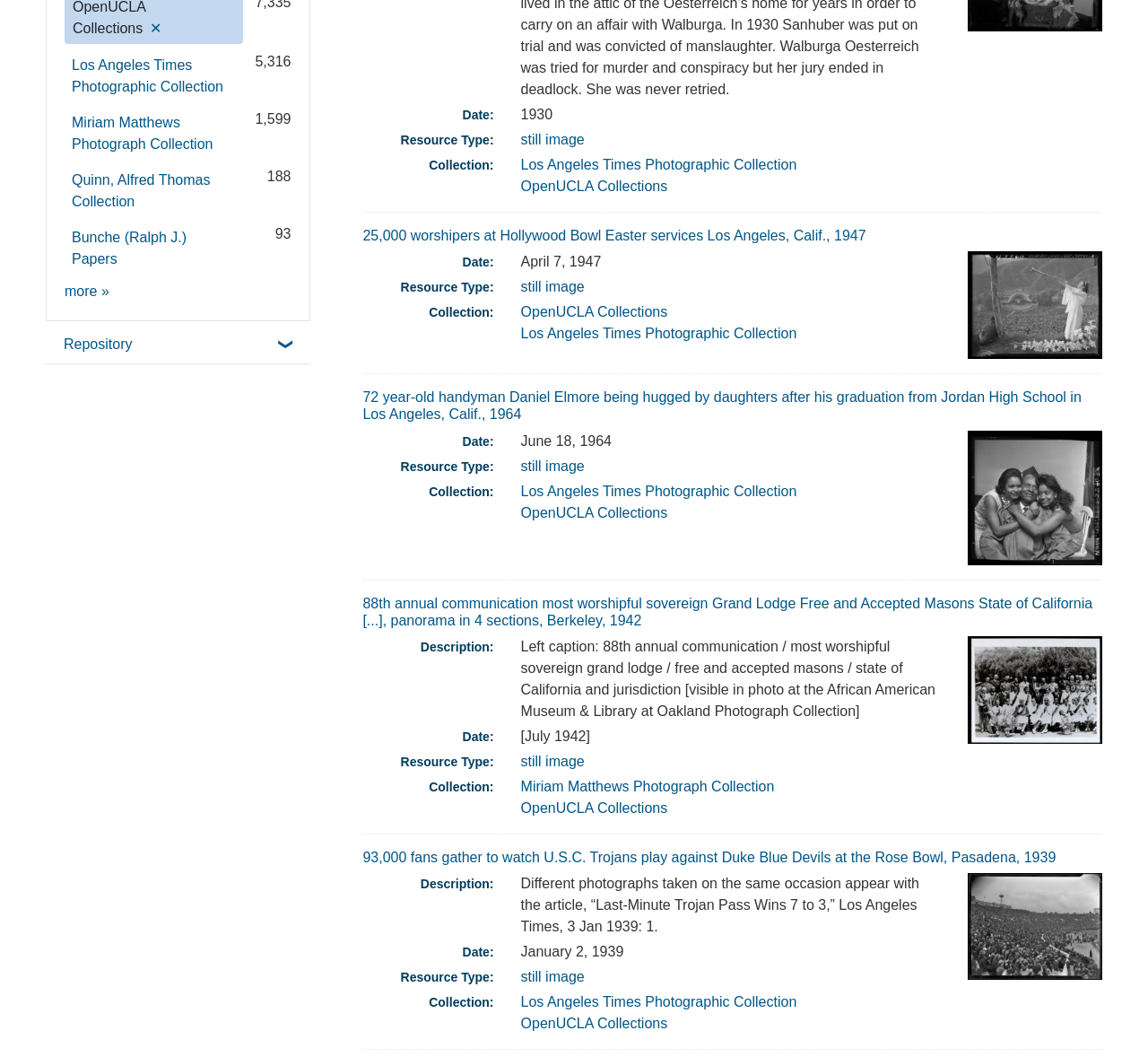Locate the bounding box coordinates of the UI element described by: "Repository". The bounding box coordinates should consist of four float numbers between 0 and 1, i.e., [left, top, right, bottom].

[0.055, 0.318, 0.115, 0.332]